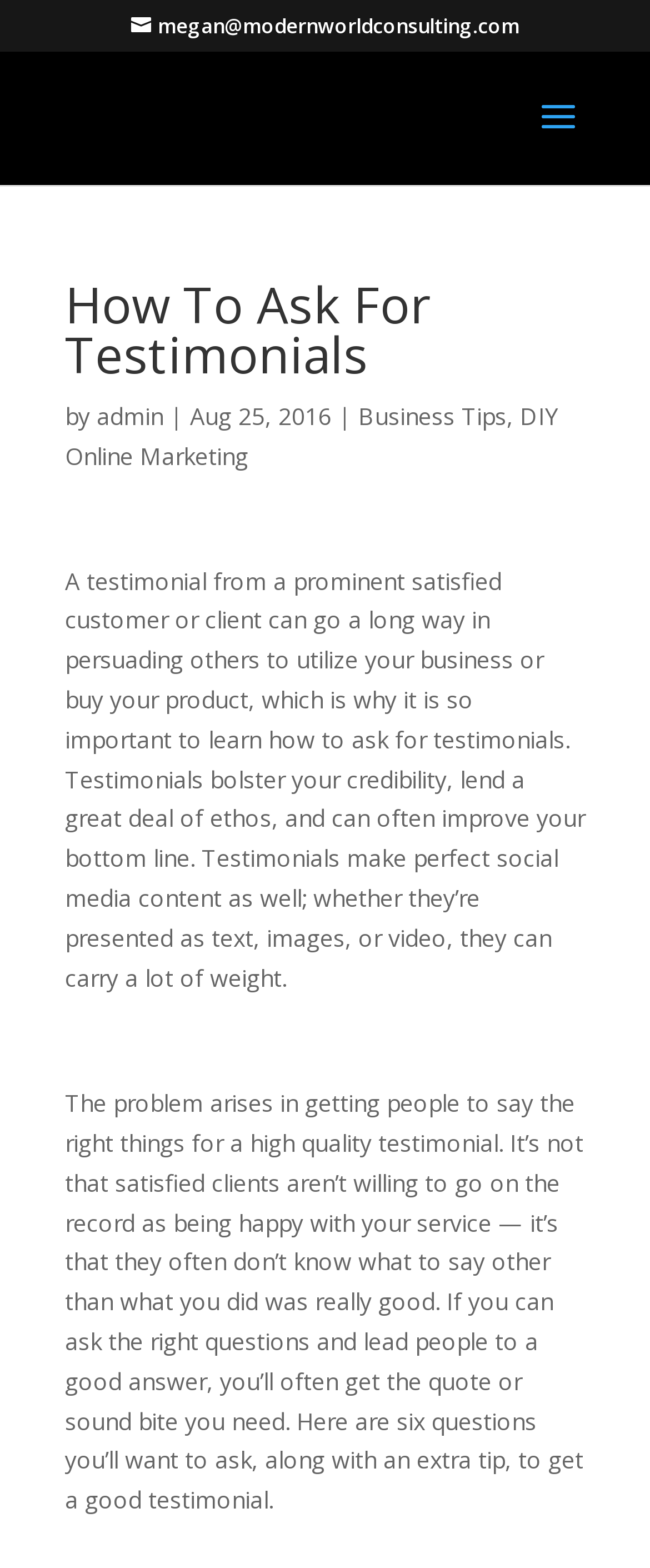Please determine the bounding box coordinates for the UI element described here. Use the format (top-left x, top-left y, bottom-right x, bottom-right y) with values bounded between 0 and 1: Business Tips

[0.551, 0.255, 0.779, 0.275]